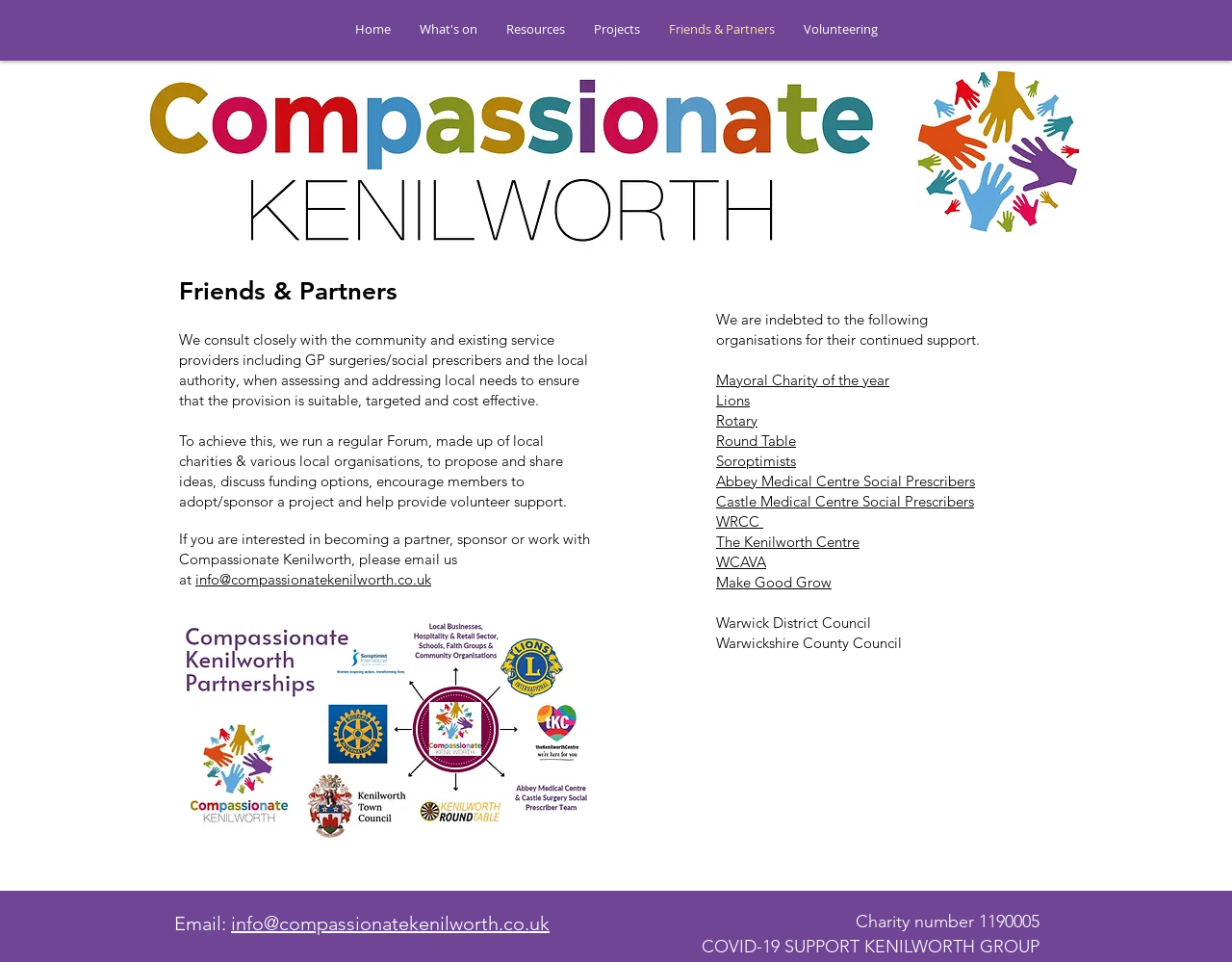From the element description: "aria-label="Link to #awb-open-oc__905"", extract the bounding box coordinates of the UI element. The coordinates should be expressed as four float numbers between 0 and 1, in the order [left, top, right, bottom].

None